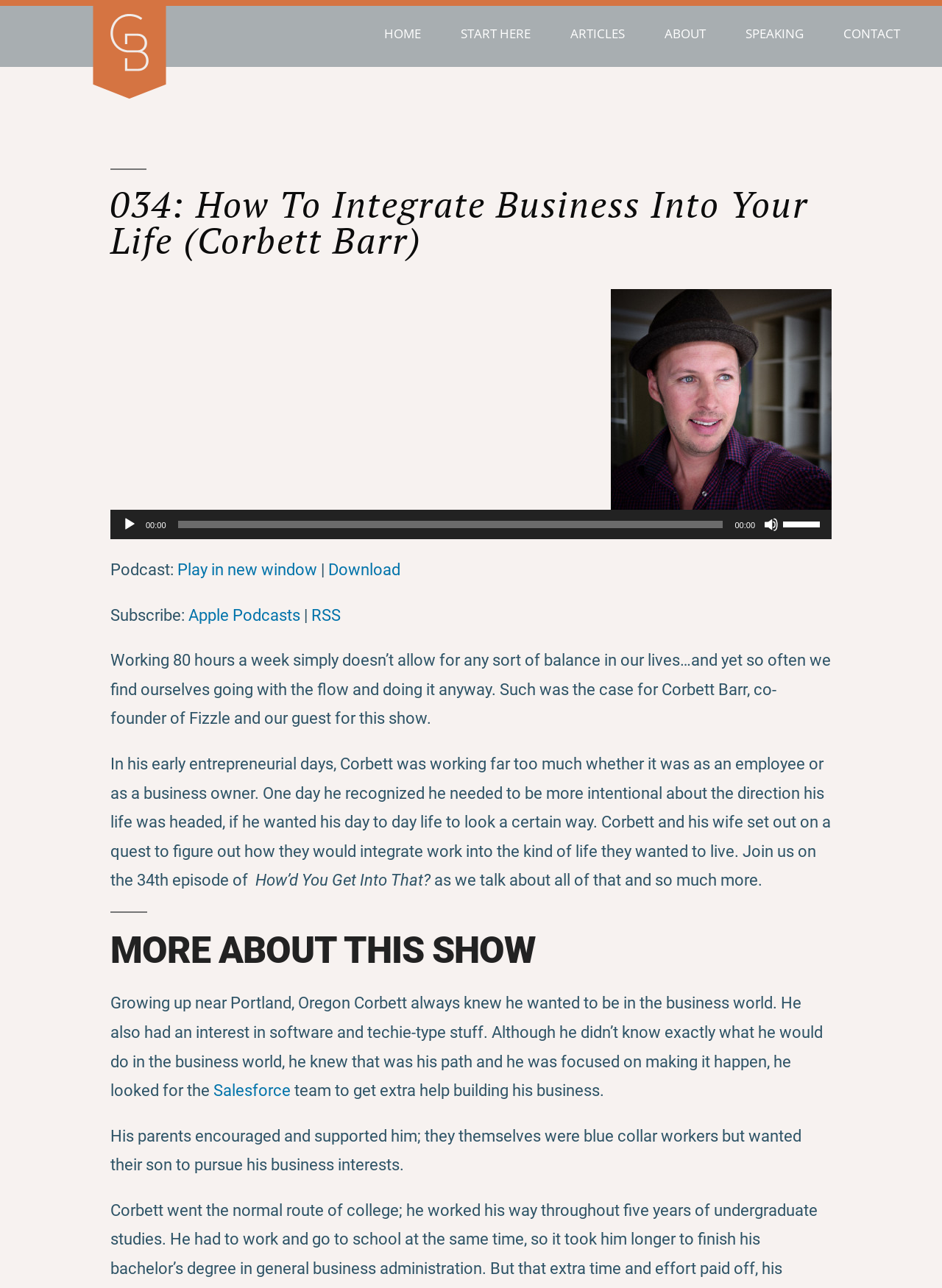Provide an in-depth caption for the contents of the webpage.

This webpage is about an interview with Corbett Barr, co-founder of Fizzle, on integrating business into one's life. At the top, there are six navigation links: "HOME", "START HERE", "ARTICLES", "ABOUT", "SPEAKING", and "CONTACT", aligned horizontally across the page.

Below the navigation links, there is a heading that reads "034: How To Integrate Business Into Your Life (Corbett Barr)". To the right of the heading, there is an image of Corbett Barr. Underneath the heading, there is an audio player with controls, including a play button, a timer, a time slider, a mute button, and a volume slider.

The main content of the page is a transcript of the interview with Corbett Barr. The text is divided into paragraphs, with the first paragraph introducing Corbett Barr and his story of working long hours as an entrepreneur. The subsequent paragraphs delve deeper into his experiences, including his early days as an employee and business owner, and how he and his wife sought to integrate work into the kind of life they wanted to live.

There are also links to play the podcast in a new window, download the episode, and subscribe to the podcast via Apple Podcasts and RSS. Additionally, there is a section titled "MORE ABOUT THIS SHOW" that provides more information about Corbett Barr's background, including his upbringing near Portland, Oregon, and his interests in business and software.